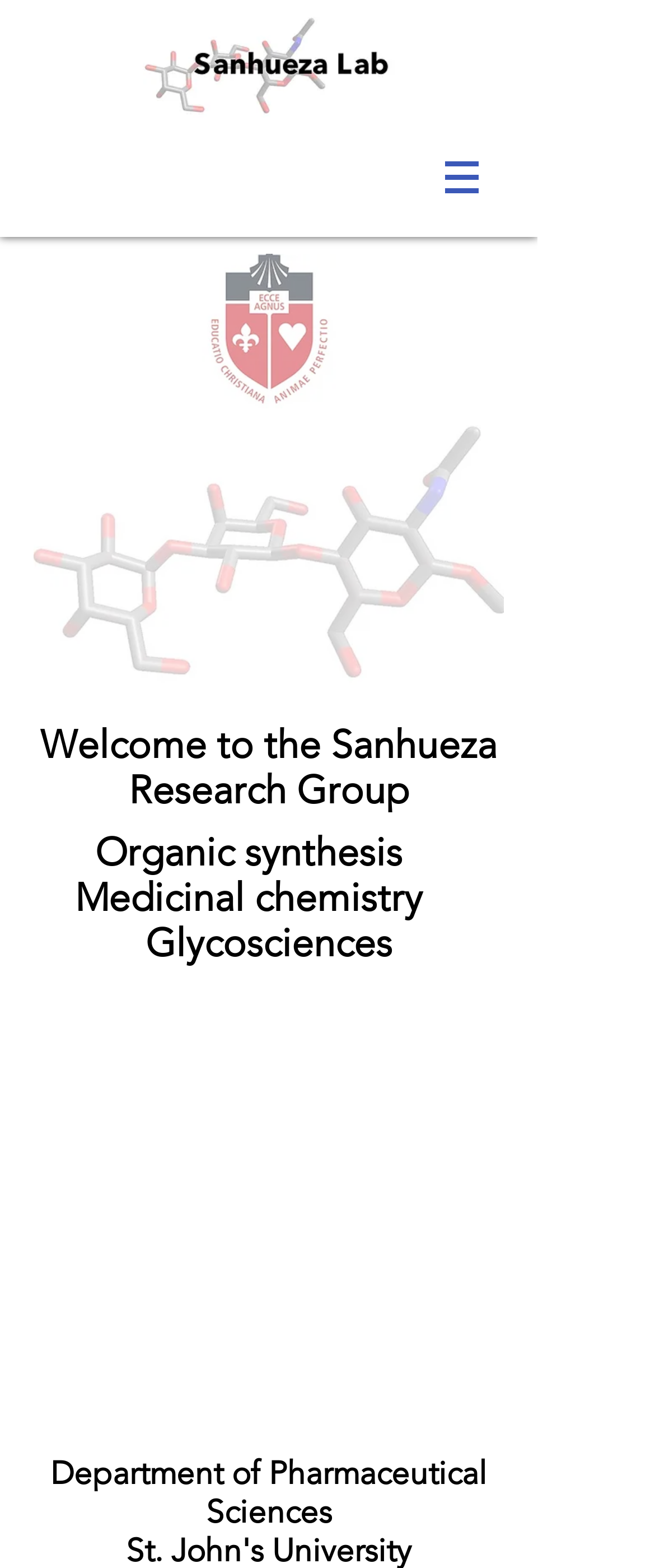How many images are on the webpage?
Please provide a single word or phrase based on the screenshot.

4